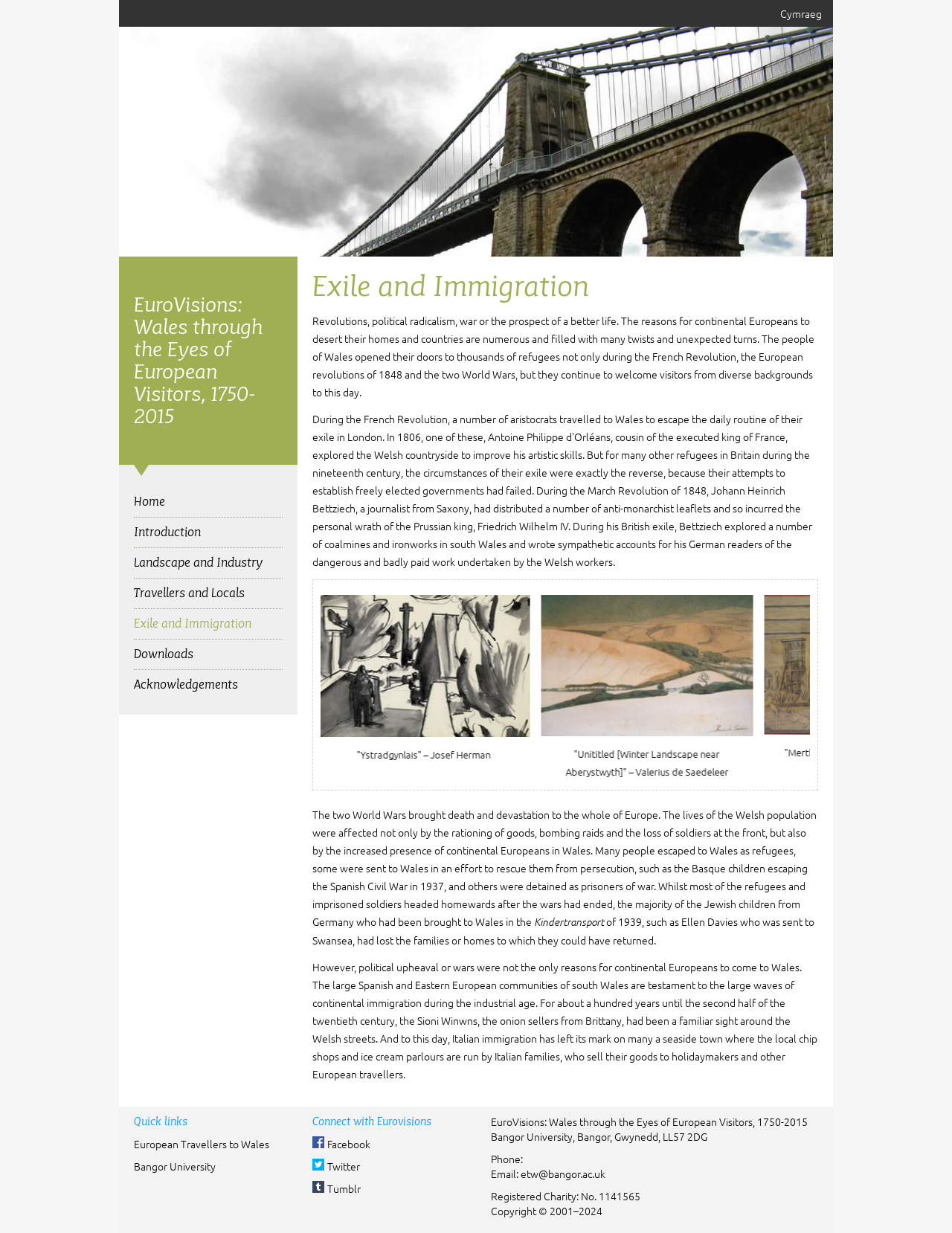Given the element description "Facebook", identify the bounding box of the corresponding UI element.

[0.328, 0.921, 0.389, 0.933]